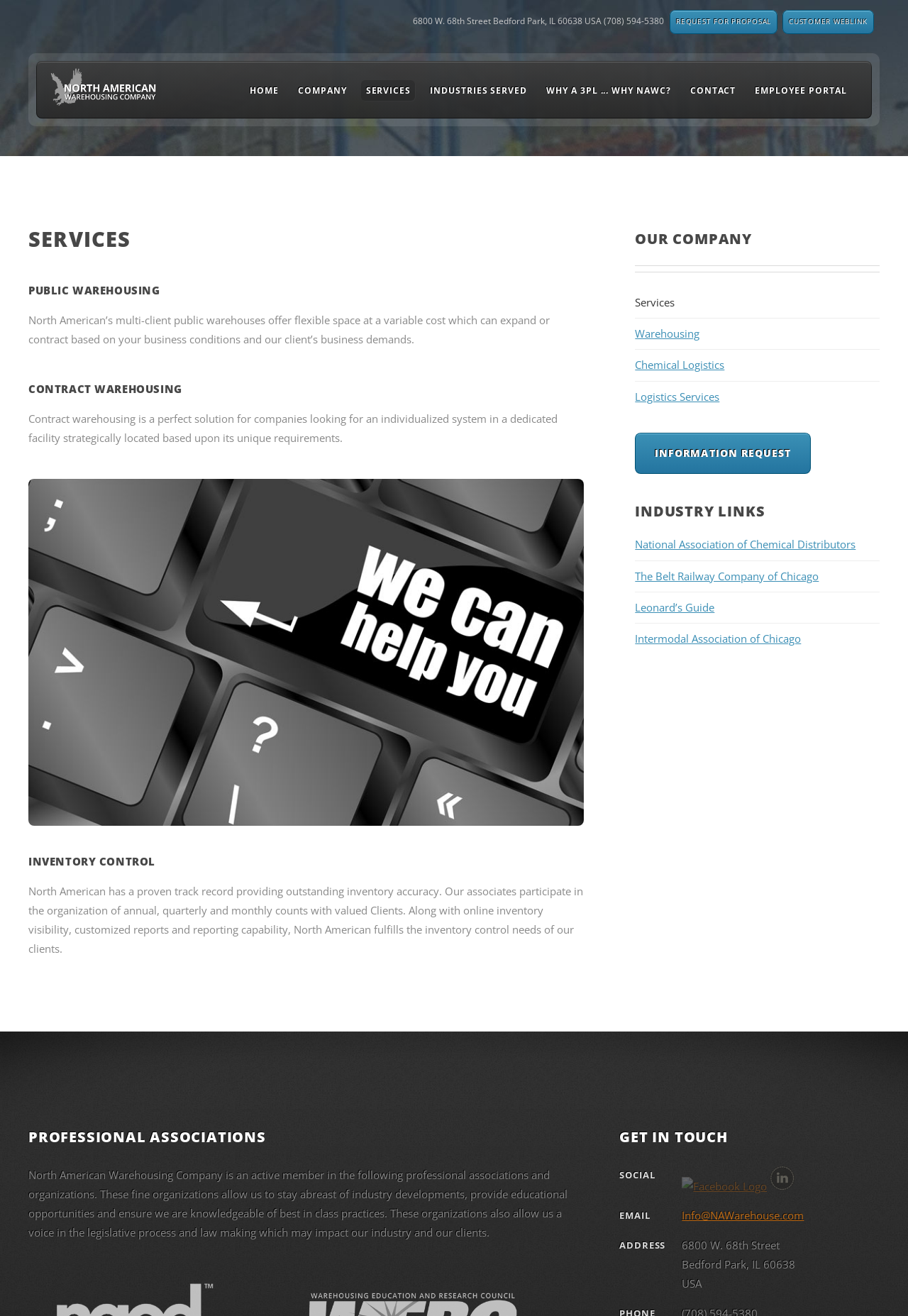What is the address of North American Warehousing Company?
Using the image as a reference, deliver a detailed and thorough answer to the question.

I found the address by looking at the static text element at the bottom of the webpage, which contains the company's contact information.